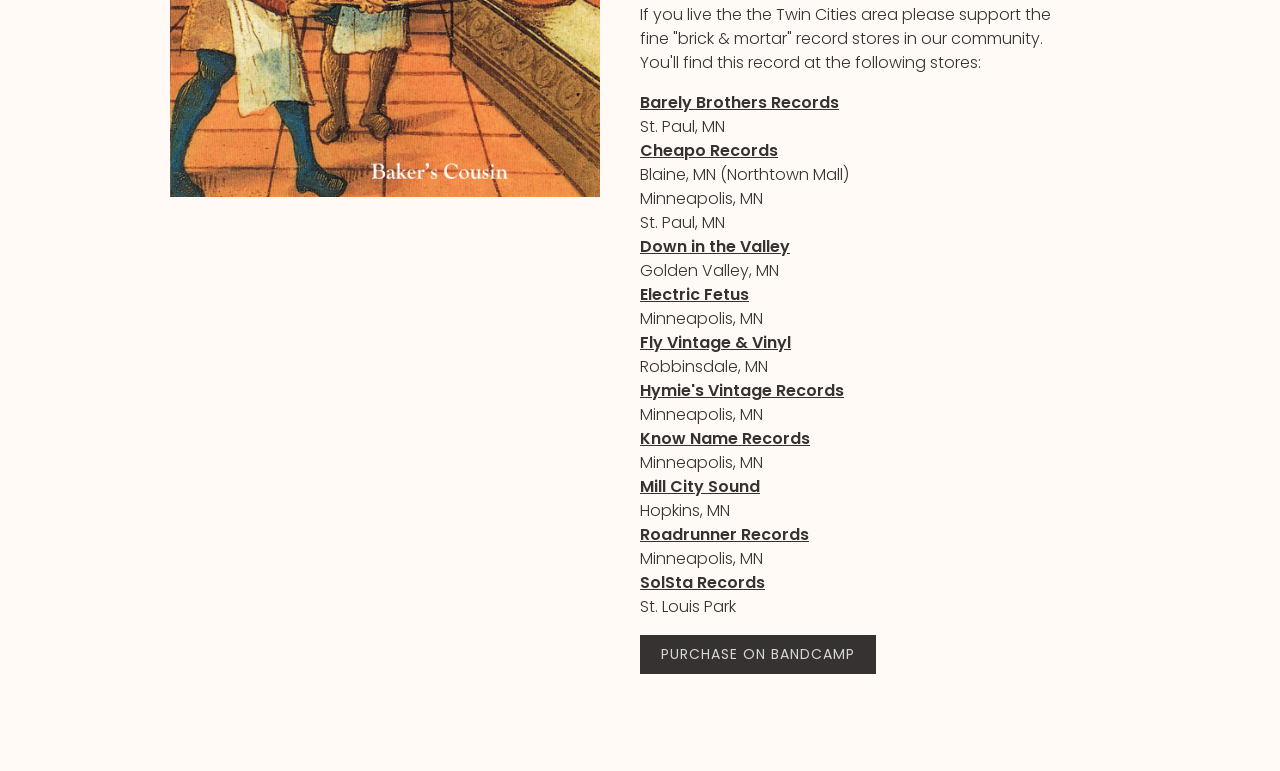Show the bounding box coordinates of the region that should be clicked to follow the instruction: "visit the Electric Fetus website."

[0.5, 0.366, 0.585, 0.396]